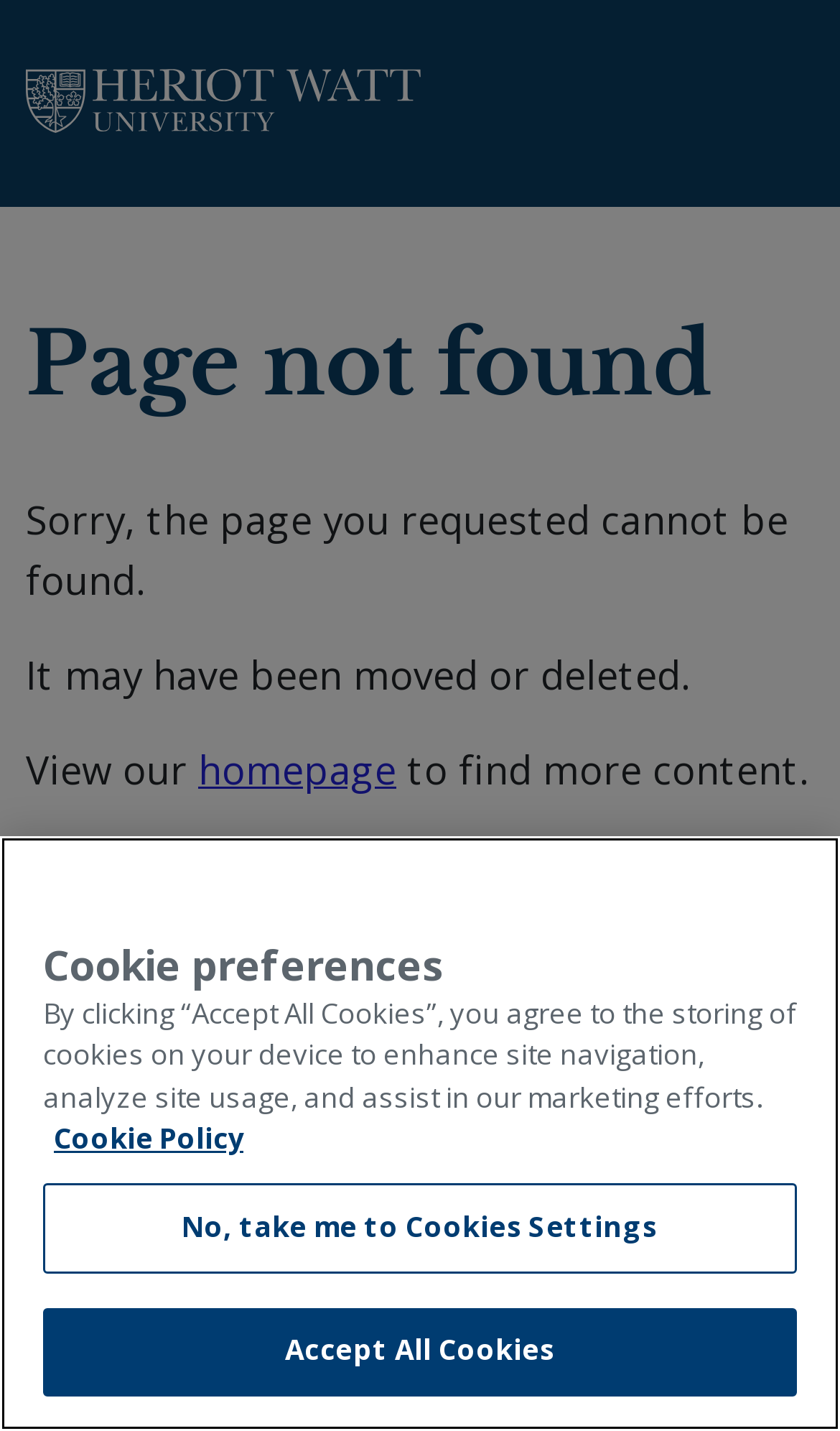What is the name of the university?
Answer the question with a detailed explanation, including all necessary information.

The name of the university can be found in the top-left corner of the webpage, where it is written as 'Heriot-Watt University' in a link and an image.